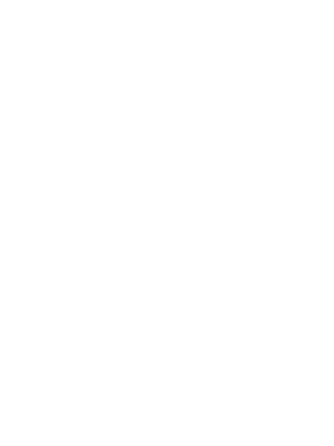Reply to the question below using a single word or brief phrase:
What is the emphasis of the layout in the home design?

Open spaces